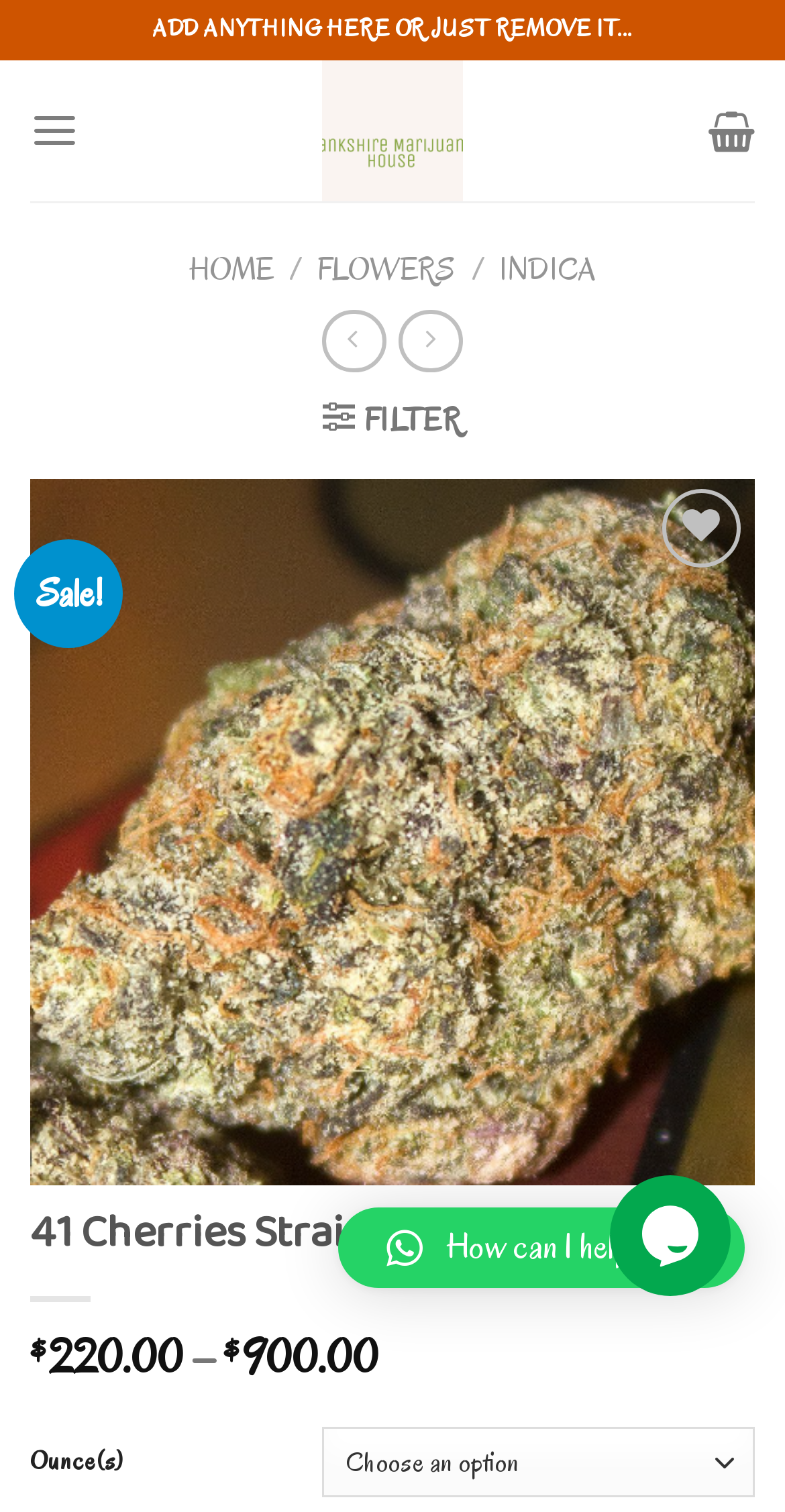What is the price range of the product?
Please use the image to deliver a detailed and complete answer.

I found the answer by looking at the static text elements that display the prices, which are located near the bottom of the page. The prices are '$220.00' and '$900.00', indicating a price range.